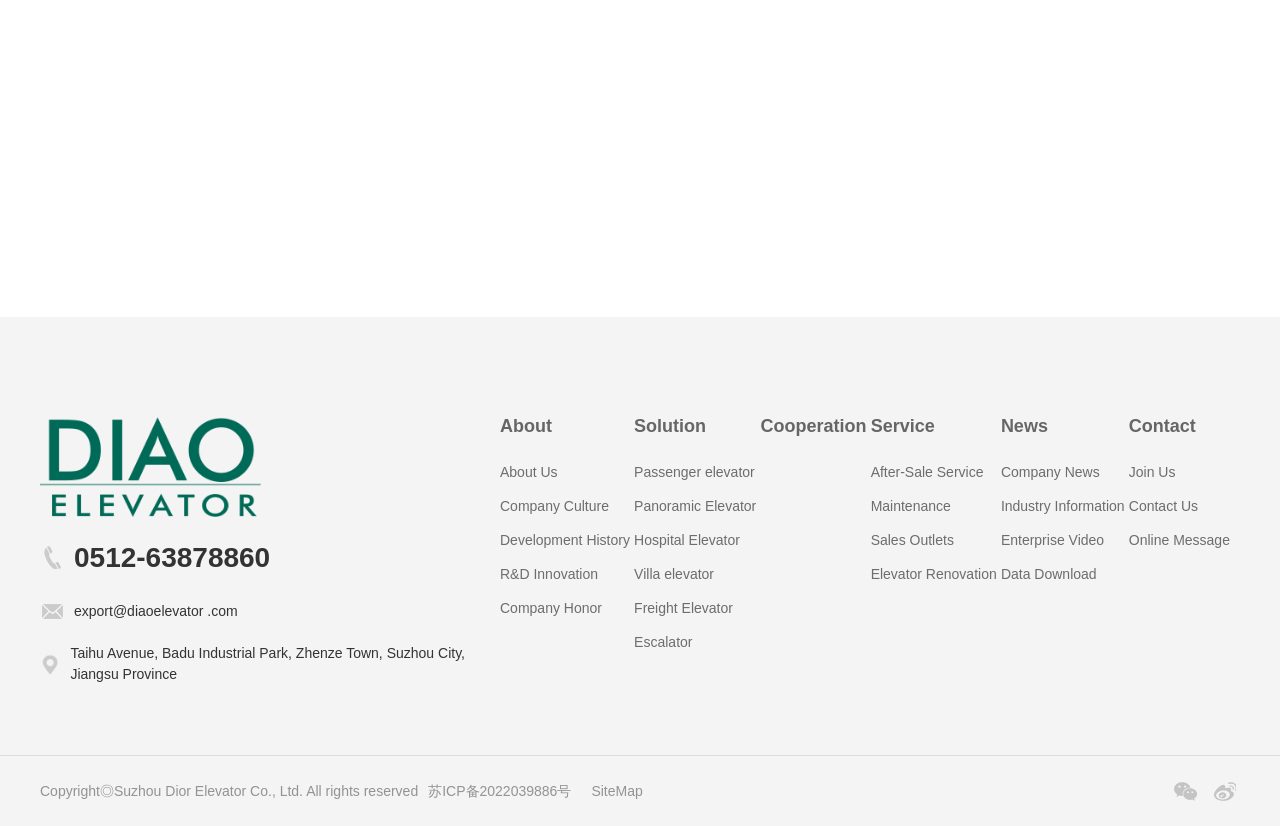Provide a one-word or one-phrase answer to the question:
What is the copyright information?

Copyright Suzhou Dior Elevator Co., Ltd. All rights reserved